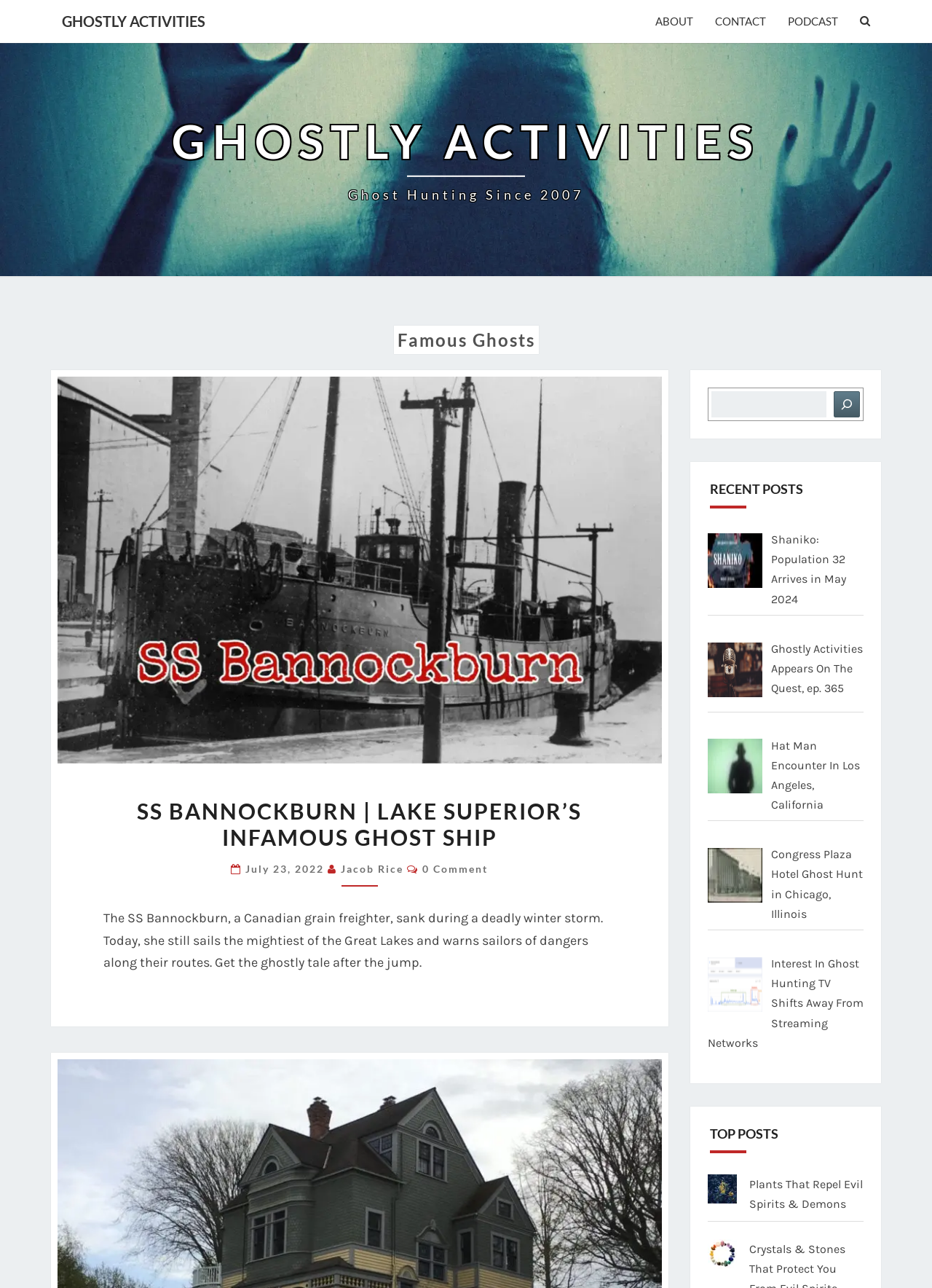Identify the bounding box for the element characterized by the following description: "0 Comment".

[0.453, 0.67, 0.524, 0.679]